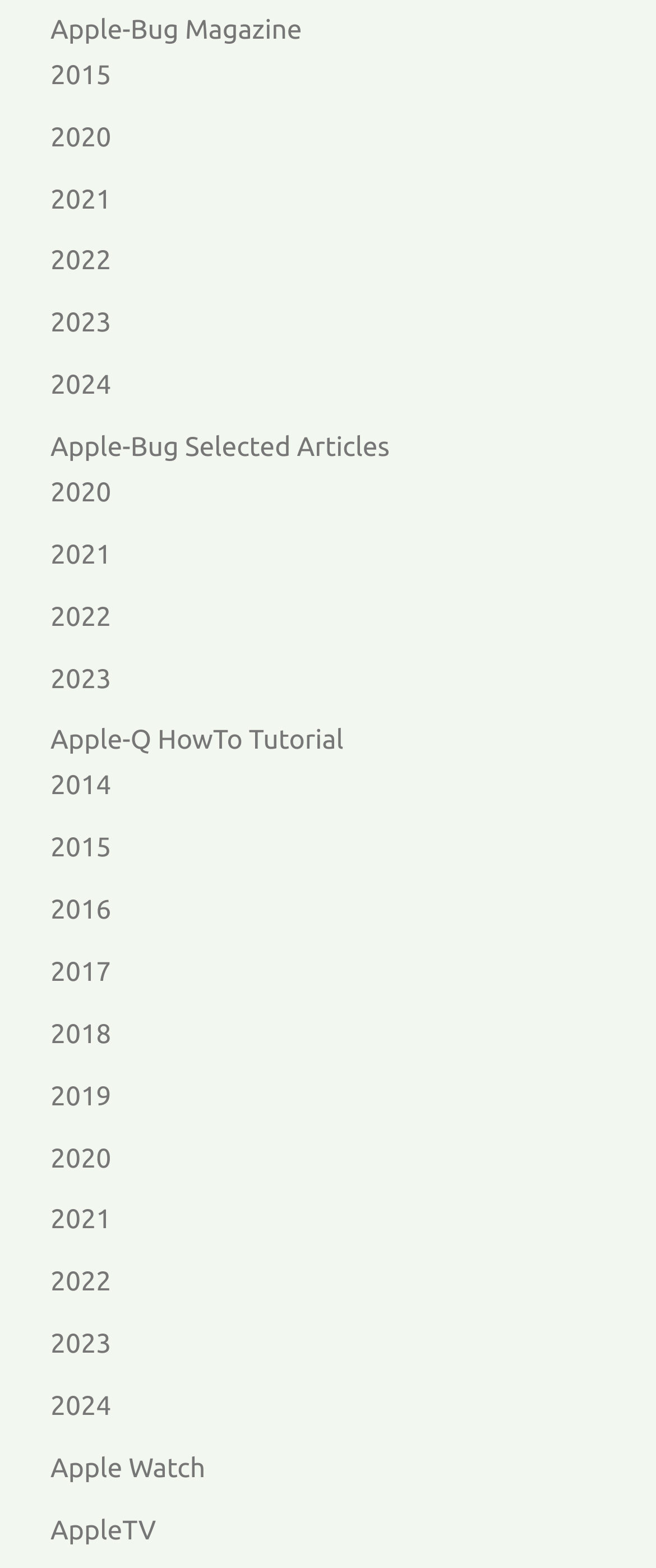Identify the bounding box coordinates for the UI element described as follows: Apple-Bug Magazine. Use the format (top-left x, top-left y, bottom-right x, bottom-right y) and ensure all values are floating point numbers between 0 and 1.

[0.077, 0.01, 0.46, 0.029]